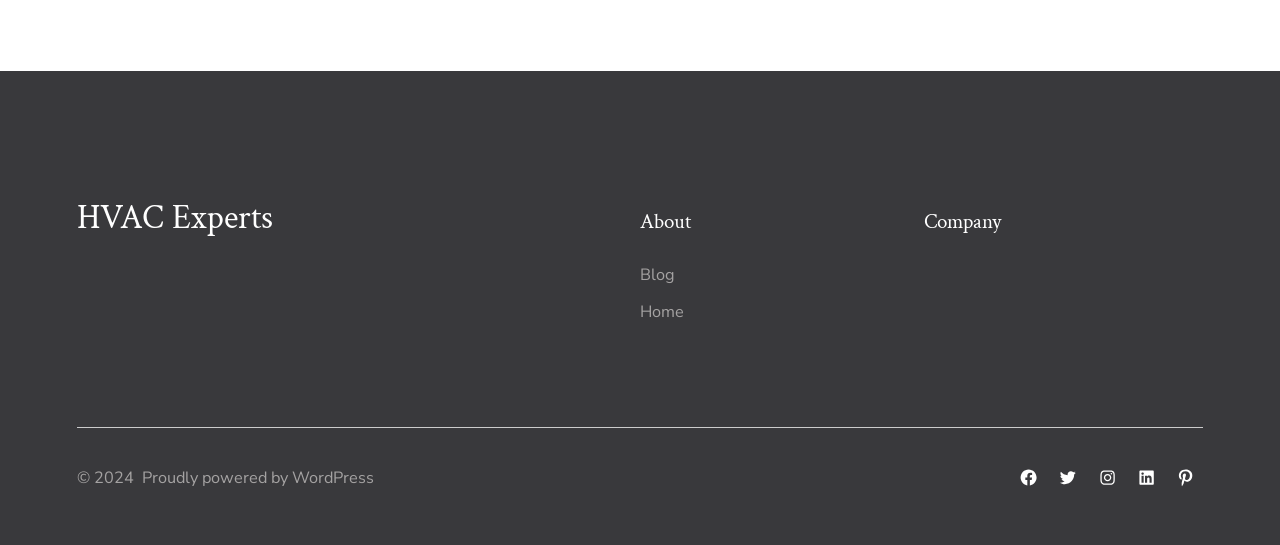Extract the bounding box coordinates for the HTML element that matches this description: "HVAC Experts". The coordinates should be four float numbers between 0 and 1, i.e., [left, top, right, bottom].

[0.06, 0.365, 0.213, 0.436]